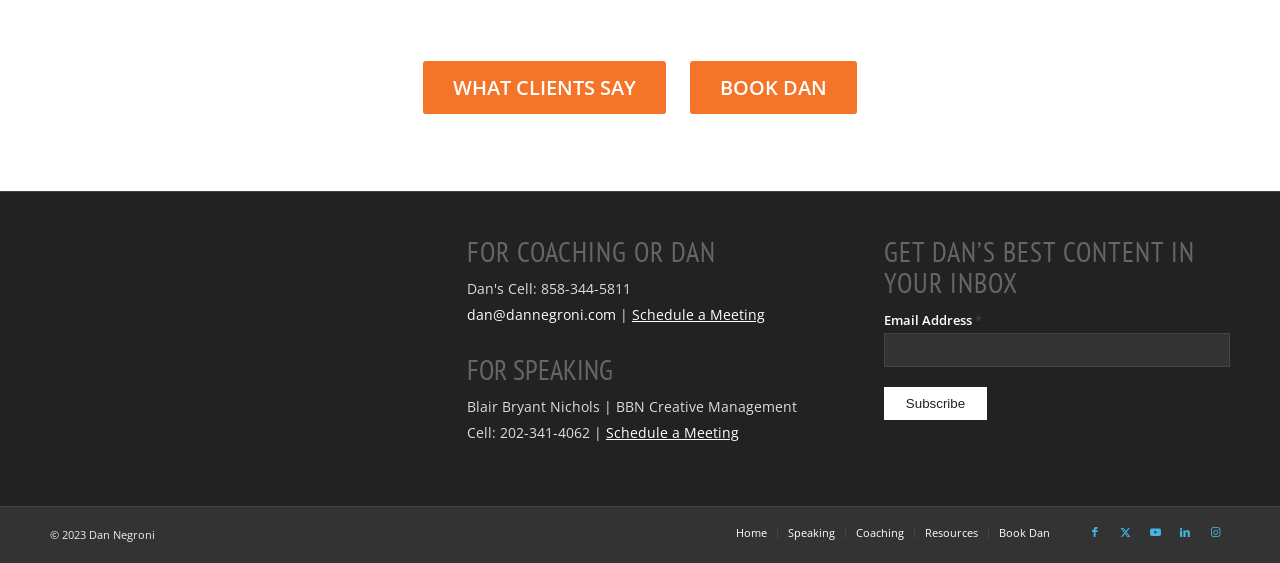Please identify the bounding box coordinates of the region to click in order to complete the task: "Book a meeting with Dan". The coordinates must be four float numbers between 0 and 1, specified as [left, top, right, bottom].

[0.494, 0.542, 0.598, 0.576]